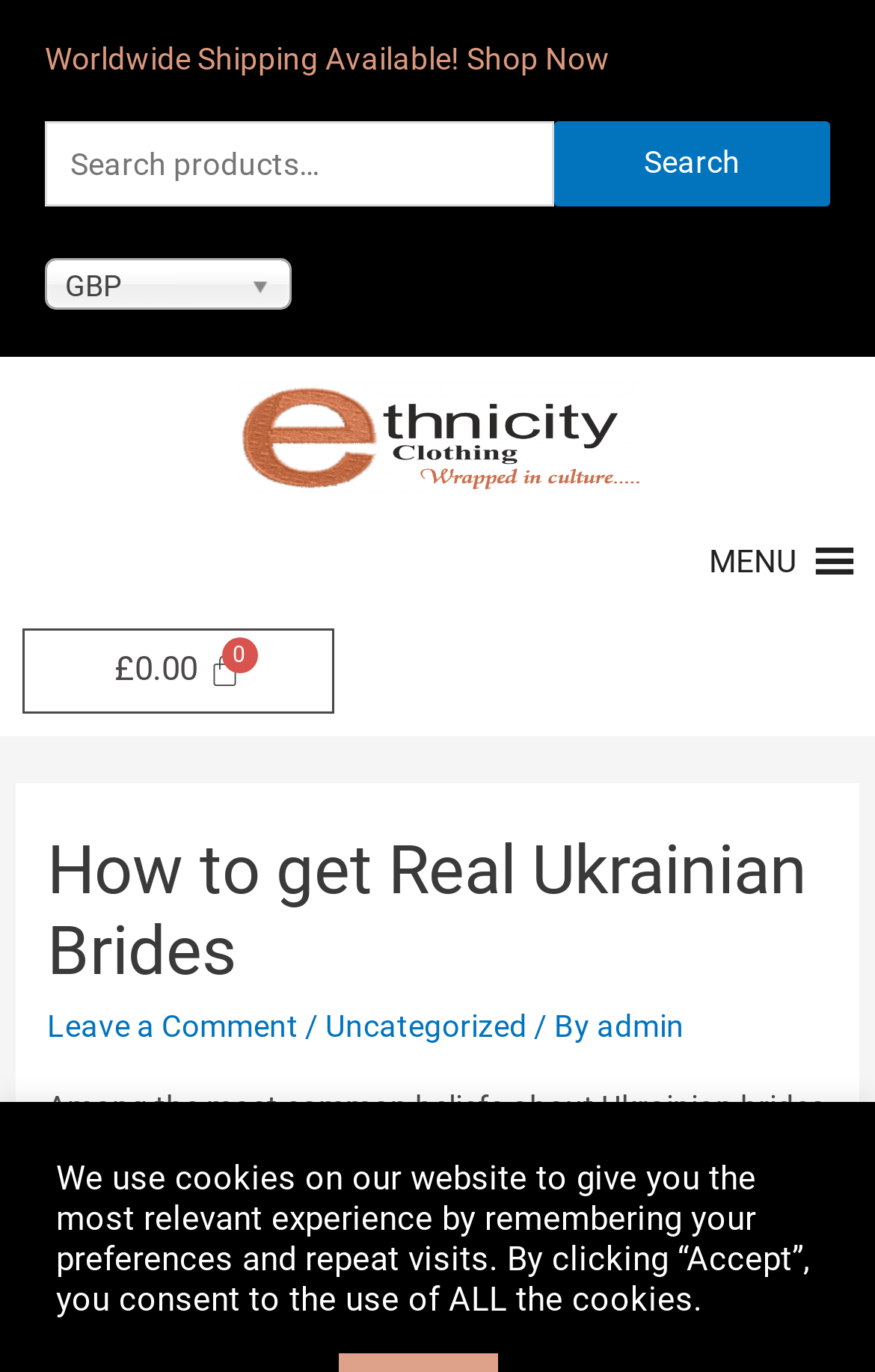Please identify the bounding box coordinates of the clickable area that will fulfill the following instruction: "Search for something". The coordinates should be in the format of four float numbers between 0 and 1, i.e., [left, top, right, bottom].

[0.051, 0.088, 0.949, 0.151]